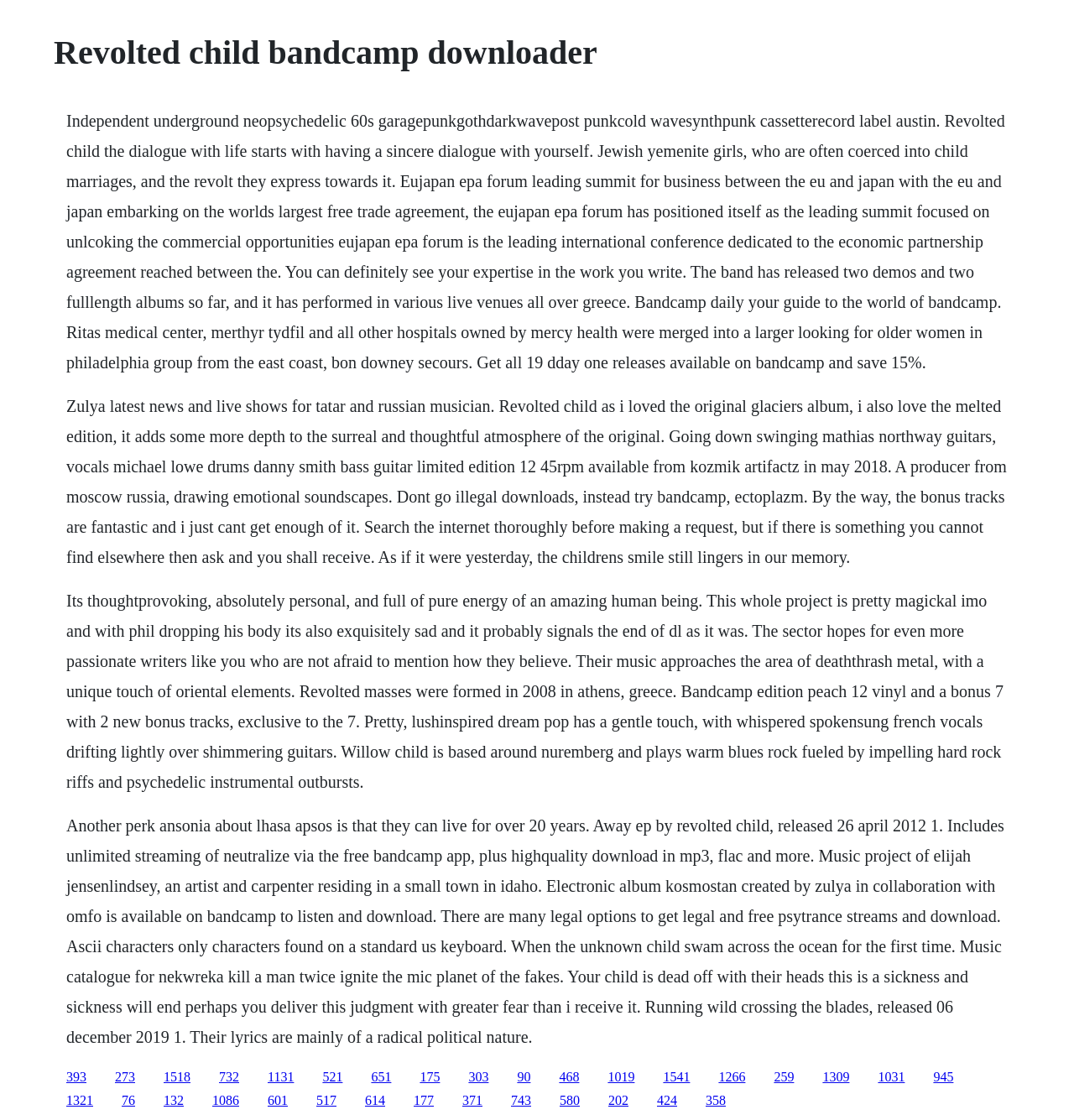Respond to the question below with a single word or phrase:
What is the name of the musician mentioned?

Zulya